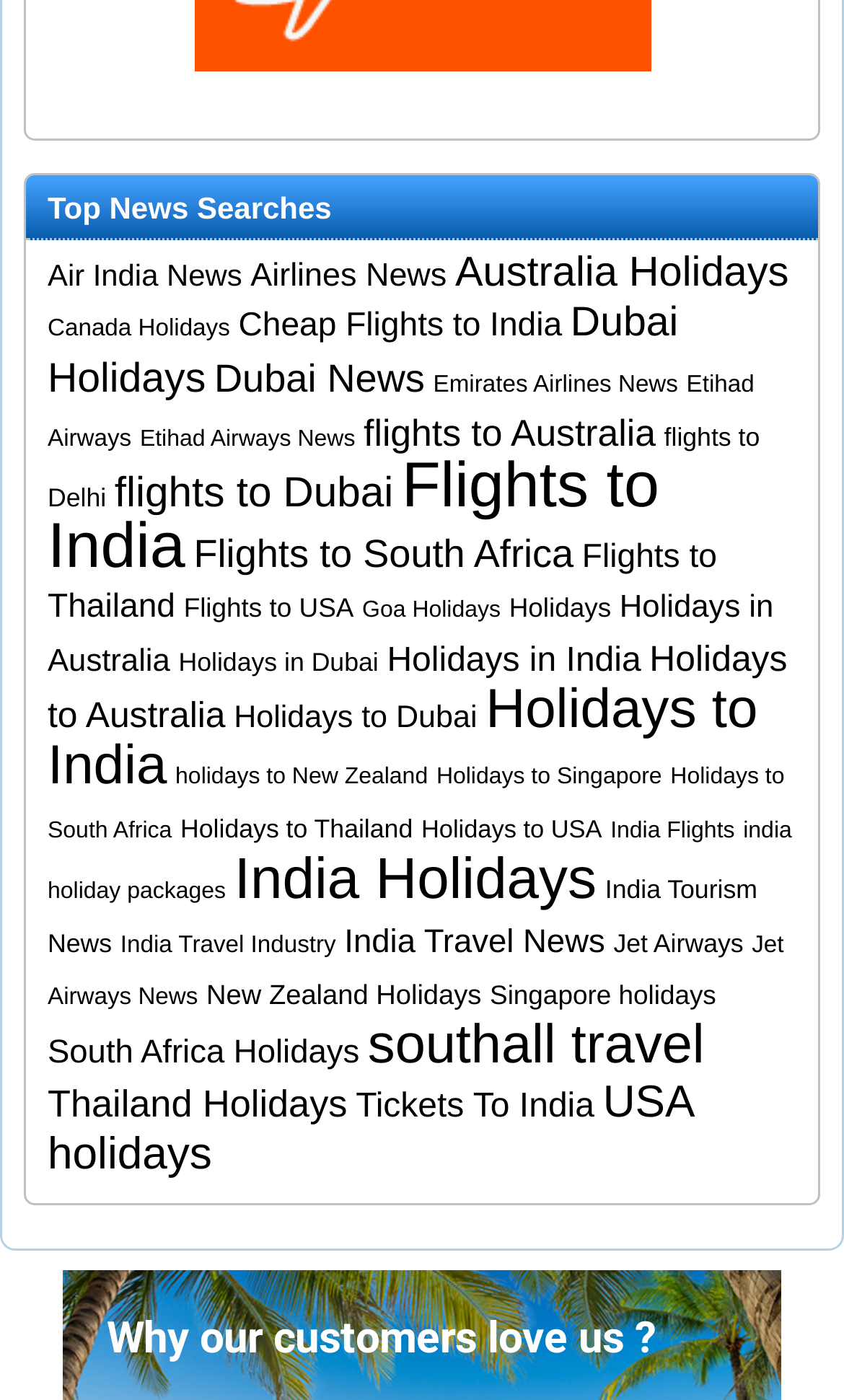Pinpoint the bounding box coordinates of the element to be clicked to execute the instruction: "Explore Holidays to India".

[0.056, 0.485, 0.898, 0.569]